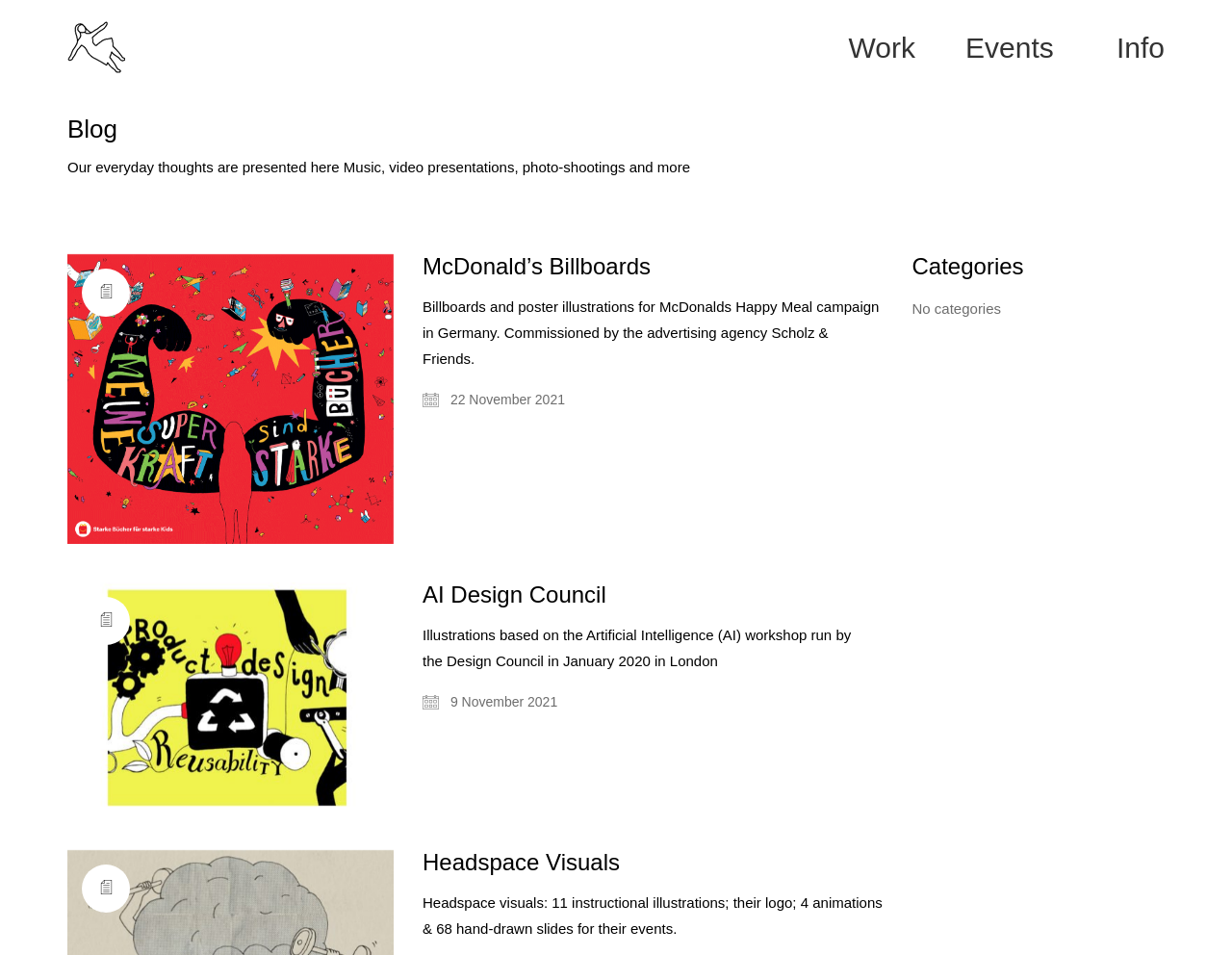Using floating point numbers between 0 and 1, provide the bounding box coordinates in the format (top-left x, top-left y, bottom-right x, bottom-right y). Locate the UI element described here: Events

[0.784, 0.03, 0.855, 0.071]